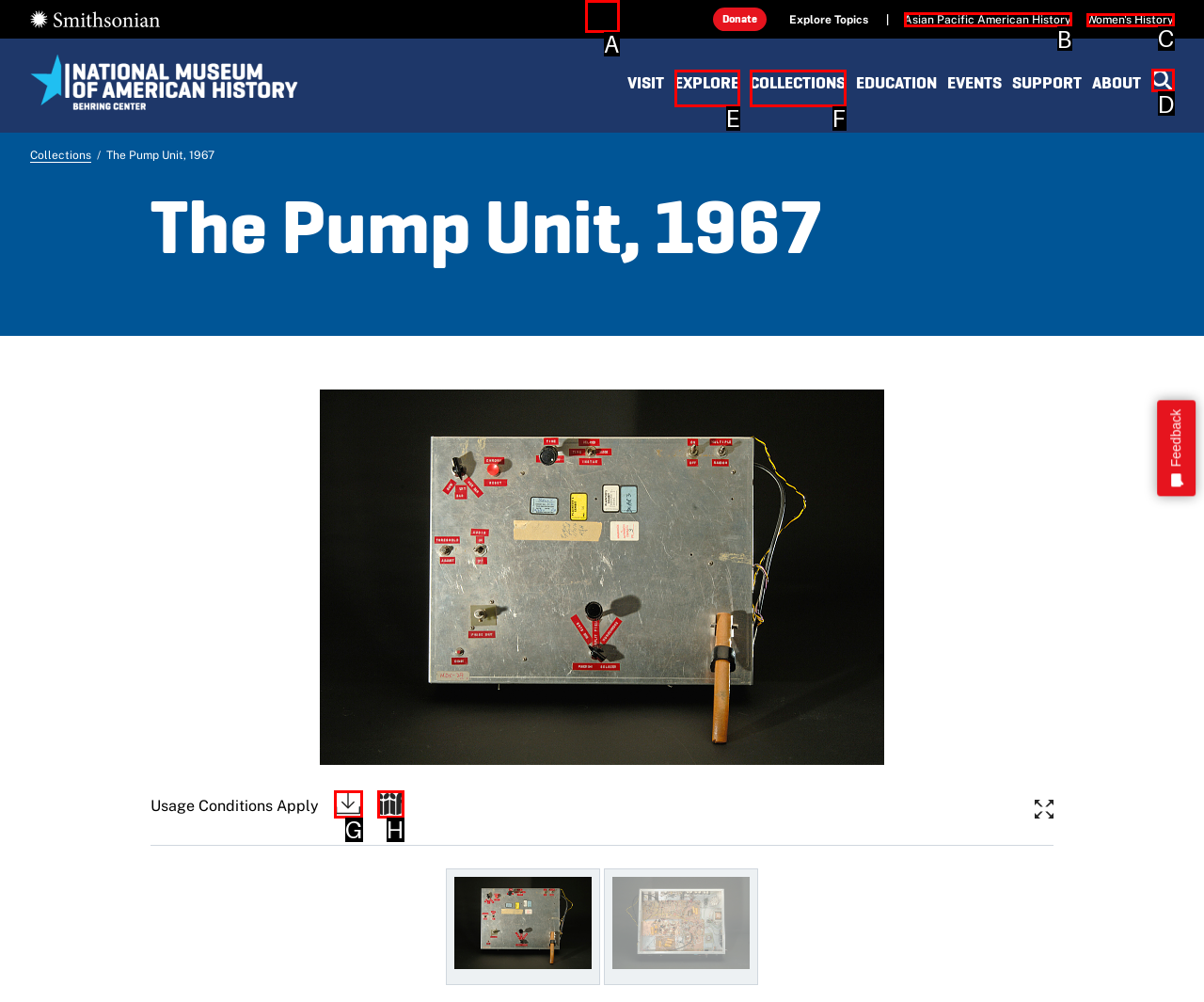From the given options, choose the one to complete the task: Explore Asian Pacific American History
Indicate the letter of the correct option.

B